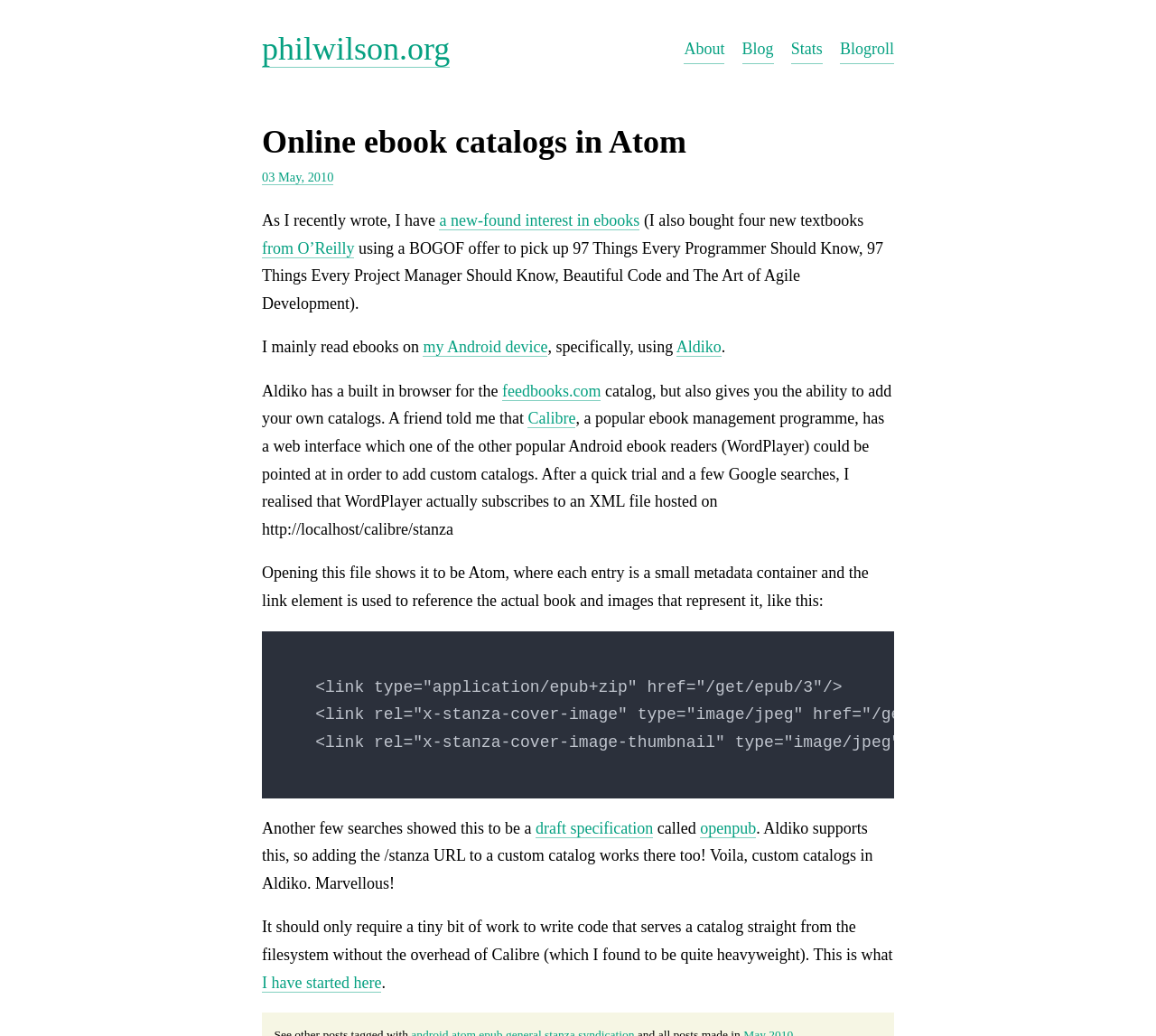What is the name of the ebook management programme?
Refer to the screenshot and answer in one word or phrase.

Calibre